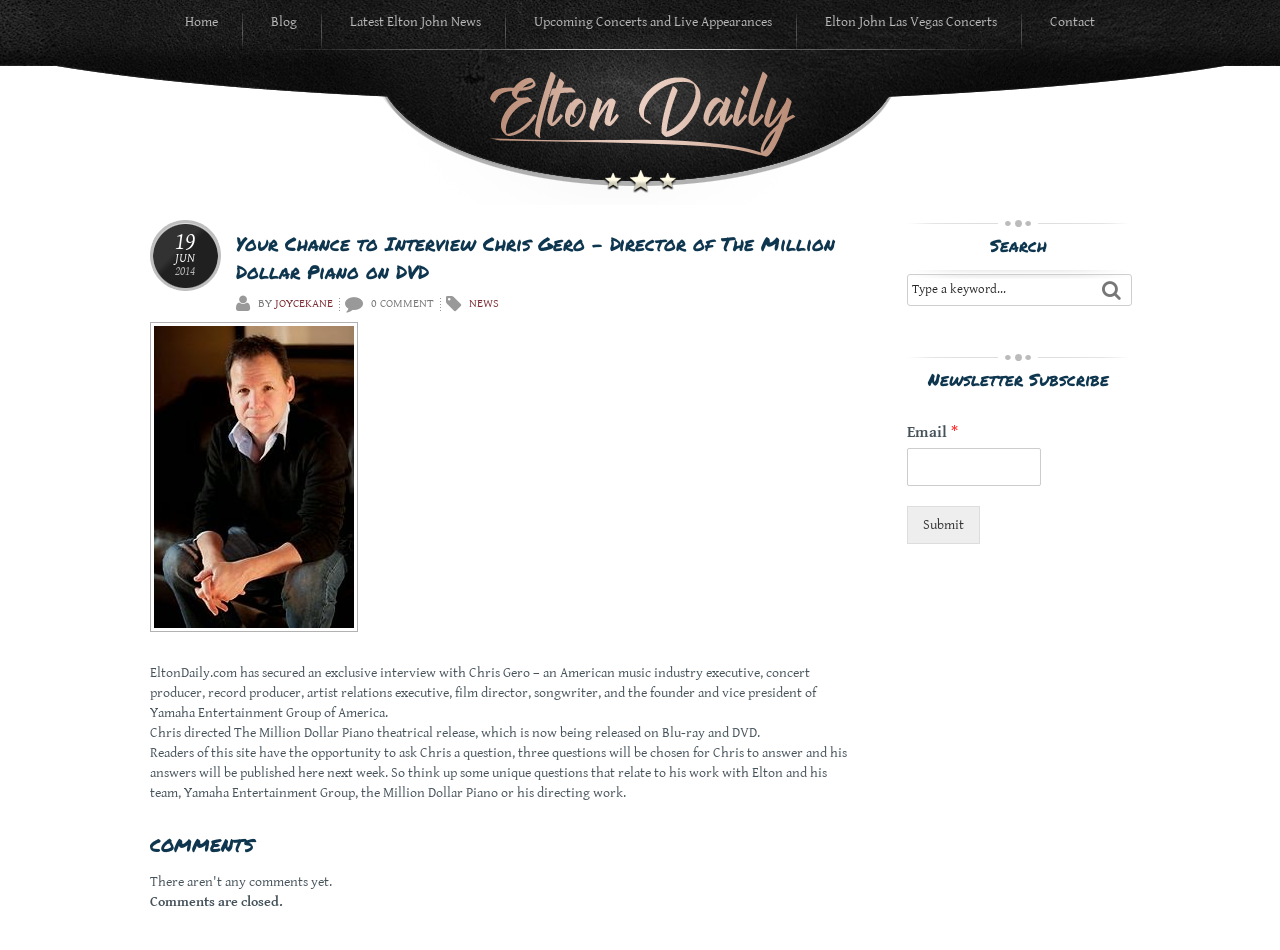Please identify the coordinates of the bounding box that should be clicked to fulfill this instruction: "View upcoming concerts and live appearances".

[0.398, 0.0, 0.623, 0.038]